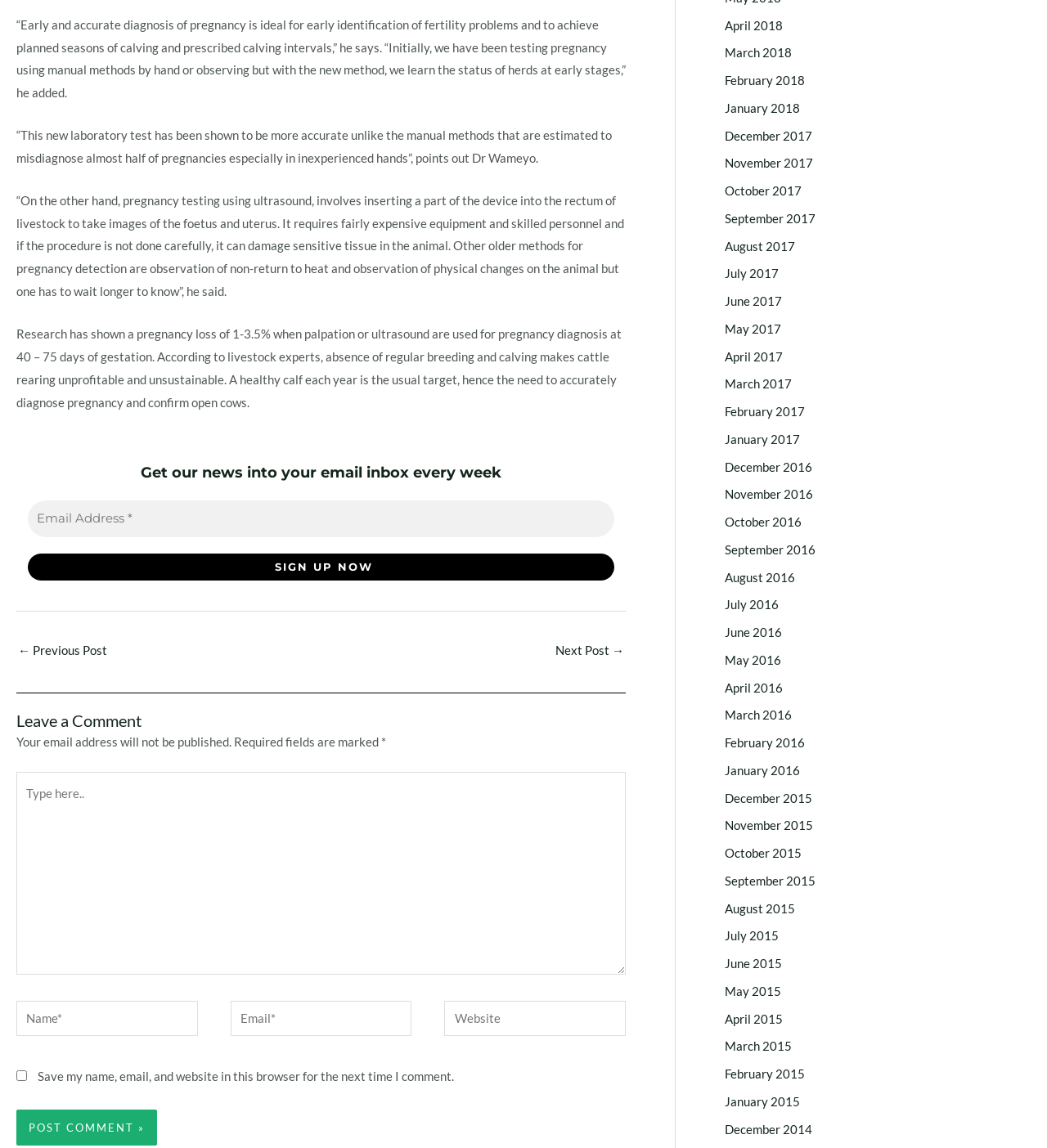Please identify the bounding box coordinates of the clickable area that will fulfill the following instruction: "Enter email address". The coordinates should be in the format of four float numbers between 0 and 1, i.e., [left, top, right, bottom].

[0.027, 0.436, 0.587, 0.468]